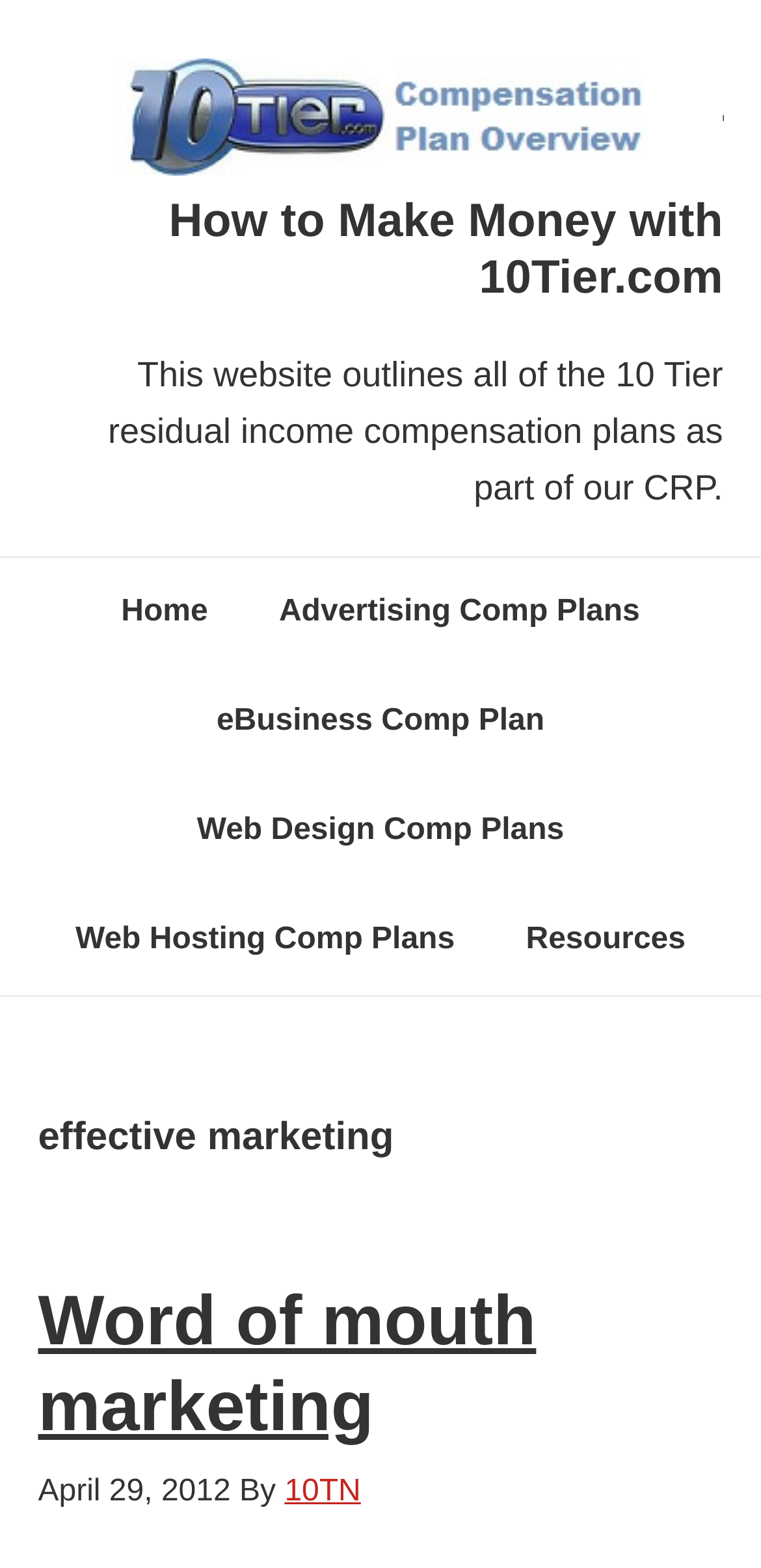What is the name of the author of the latest article?
Answer the question with a single word or phrase, referring to the image.

10TN